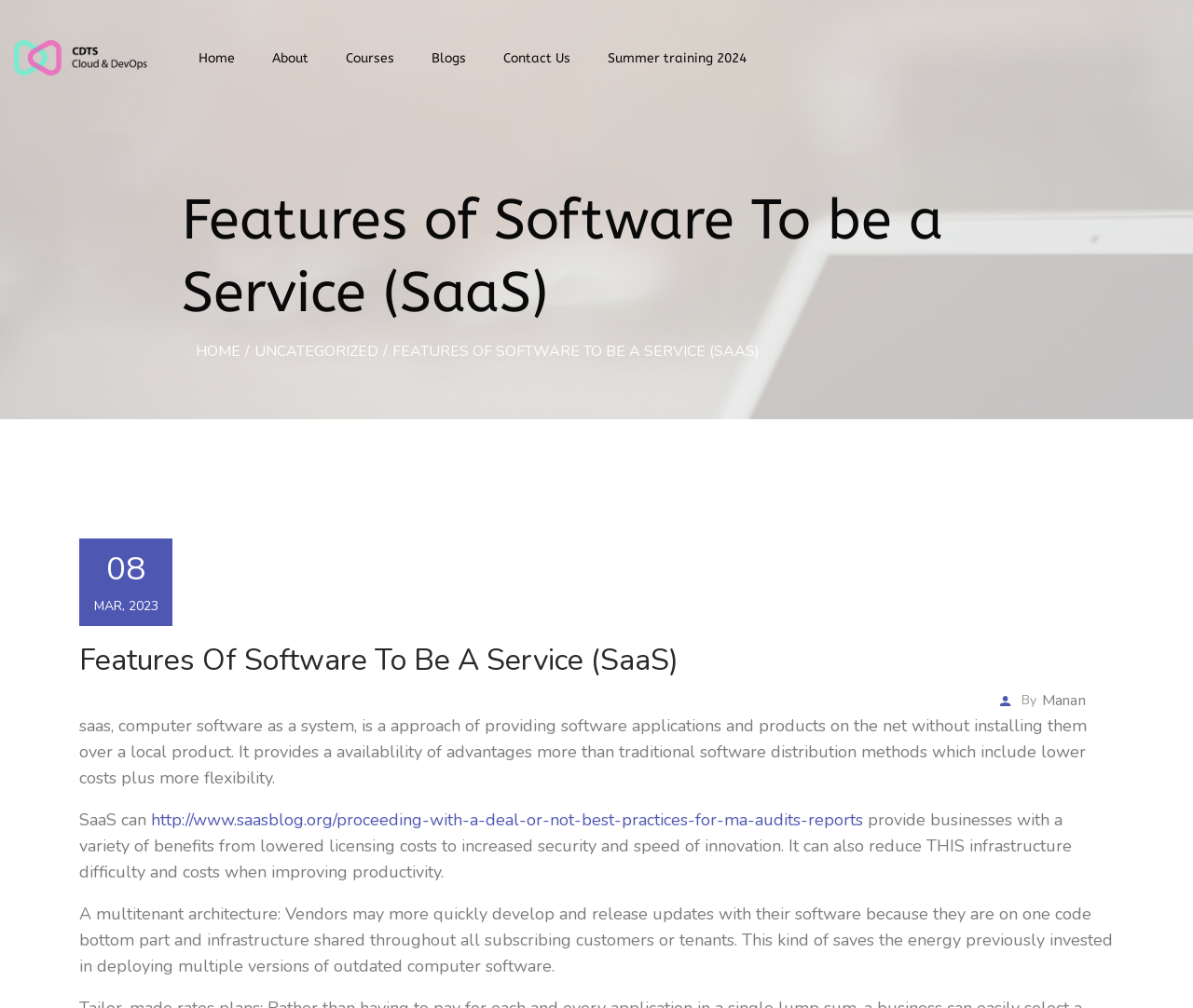Please find the bounding box coordinates for the clickable element needed to perform this instruction: "Click the 'Manan' link".

[0.873, 0.684, 0.922, 0.707]